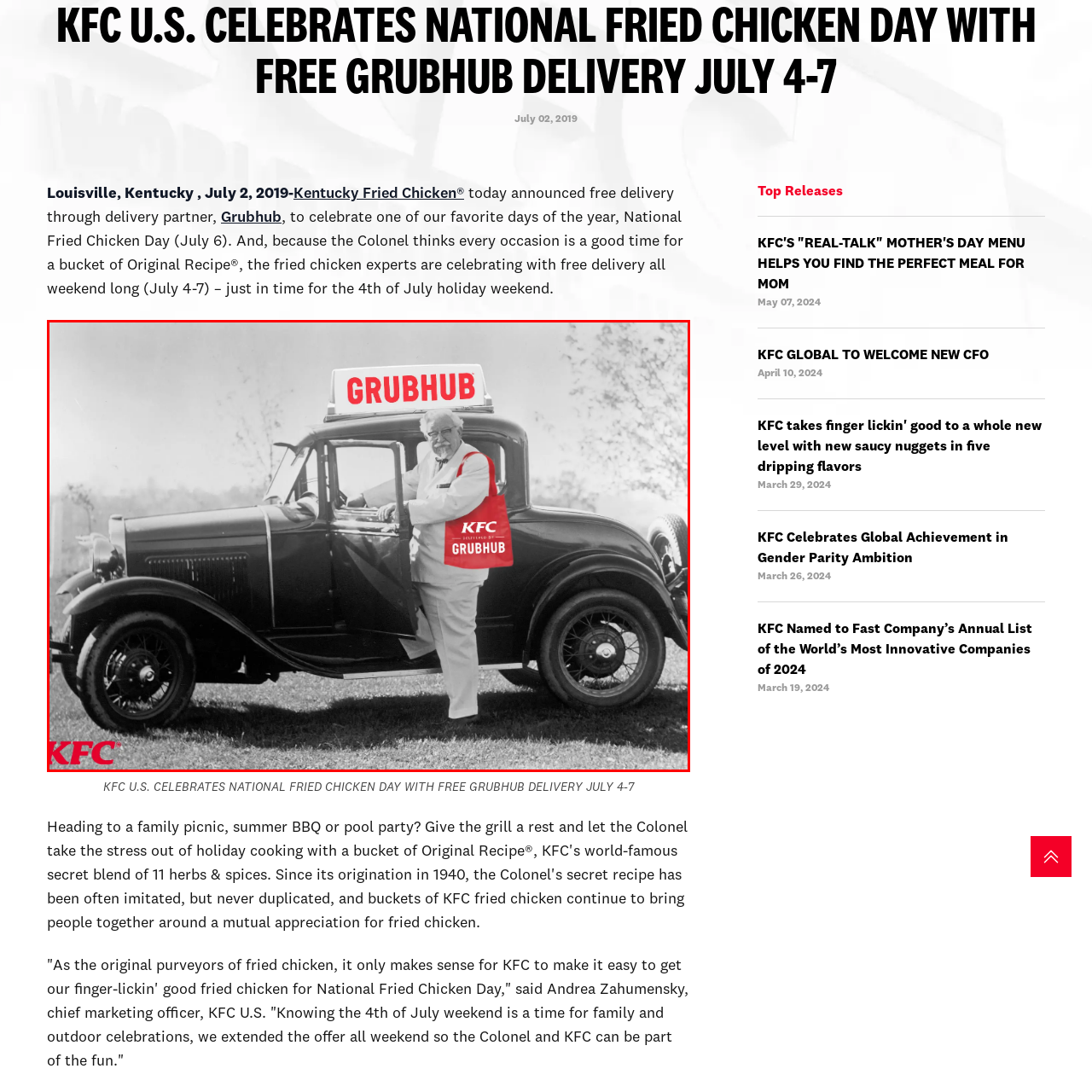Look closely at the image within the red-bordered box and thoroughly answer the question below, using details from the image: What is the occasion being celebrated?

The caption explicitly states that the promotional image celebrates National Fried Chicken Day, which is a specific occasion, and KFC's initiative to bring their famous fried chicken directly to customers' homes through Grubhub from July 4-7.